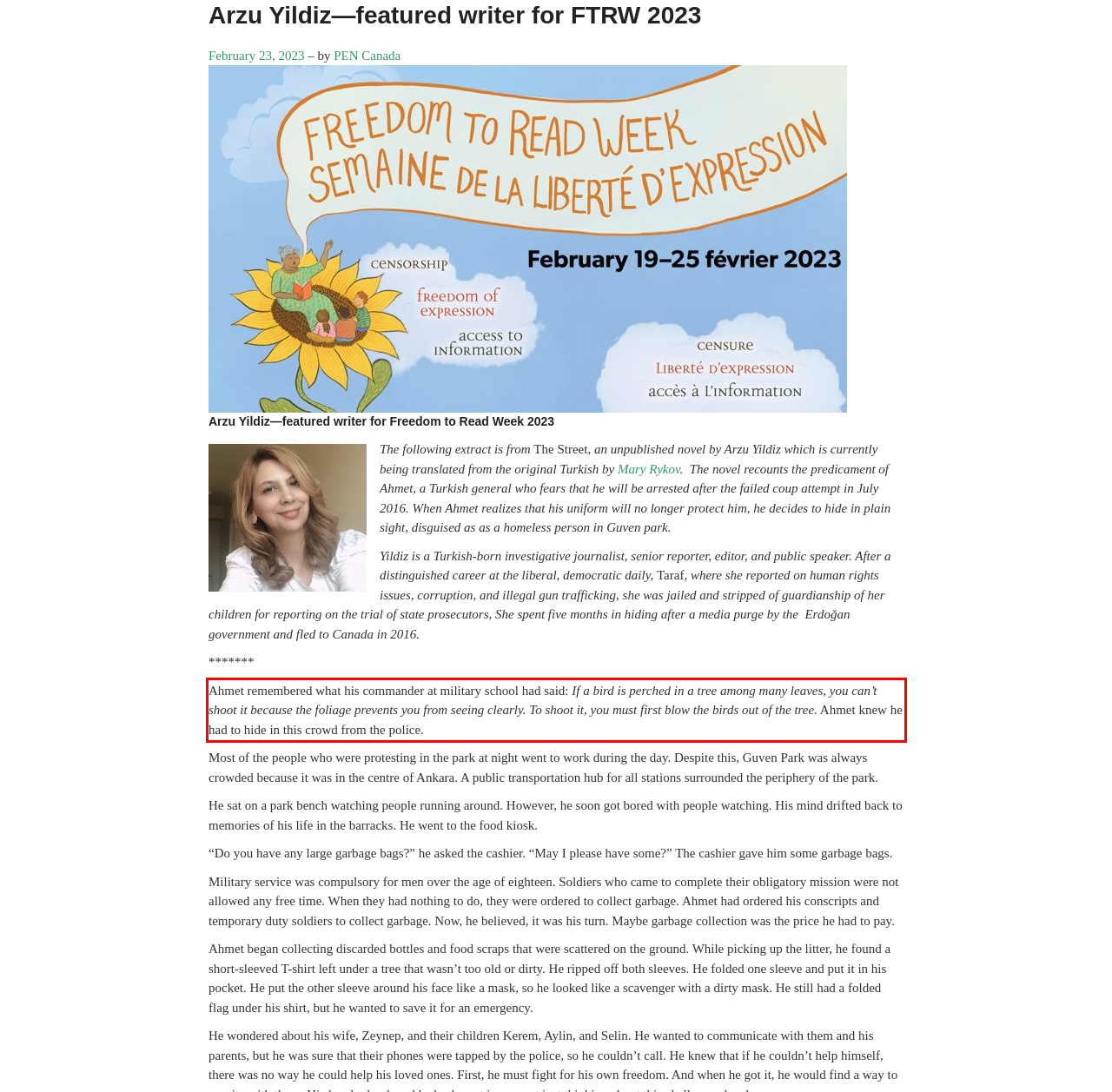From the given screenshot of a webpage, identify the red bounding box and extract the text content within it.

Ahmet remembered what his commander at military school had said: If a bird is perched in a tree among many leaves, you can’t shoot it because the foliage prevents you from seeing clearly. To shoot it, you must first blow the birds out of the tree. Ahmet knew he had to hide in this crowd from the police.